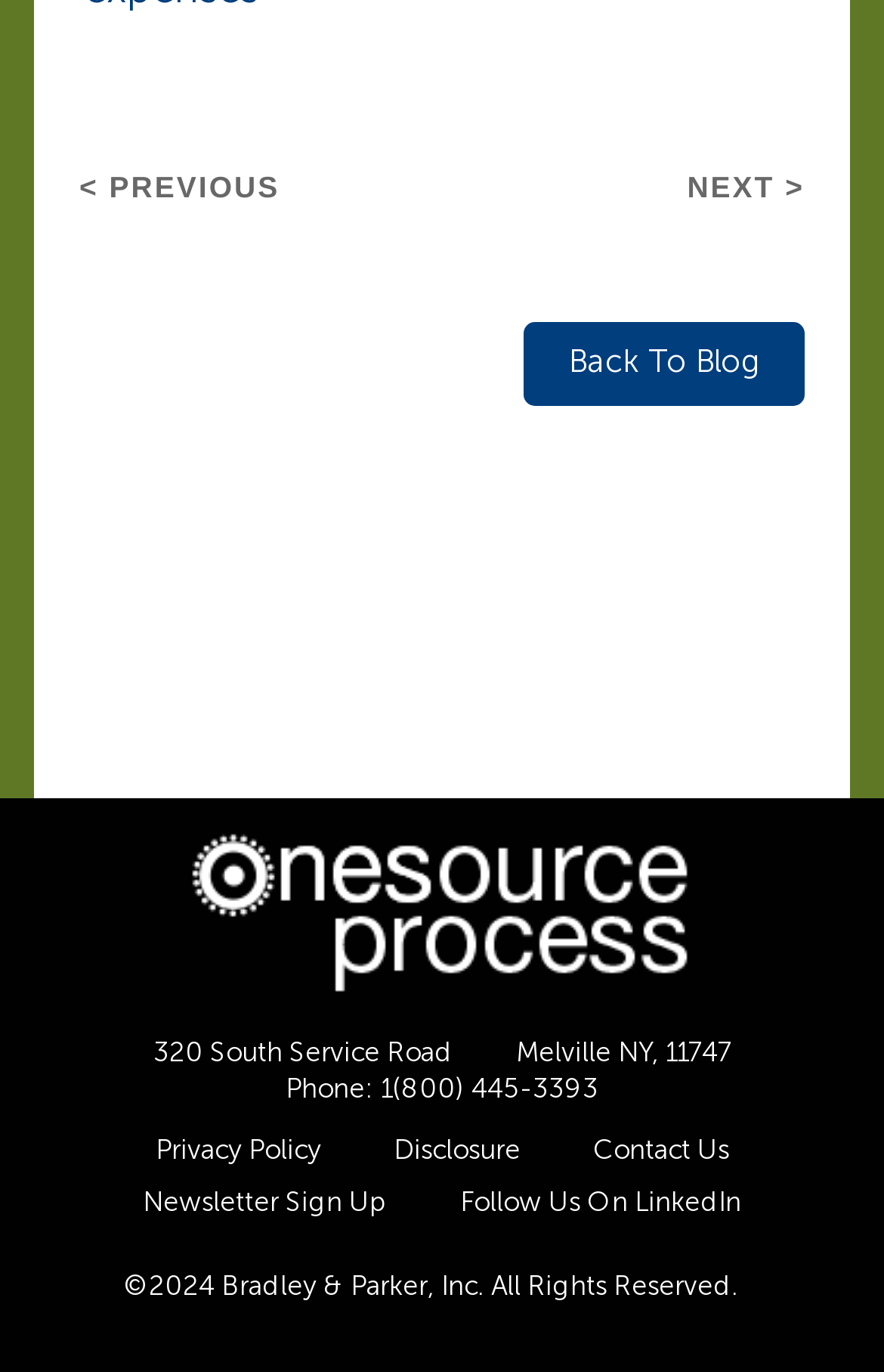Look at the image and give a detailed response to the following question: What social media platform is the company encouraging users to follow them on?

The link 'Follow Us On LinkedIn' suggests that the company has a presence on LinkedIn and is encouraging users to follow them on that platform.